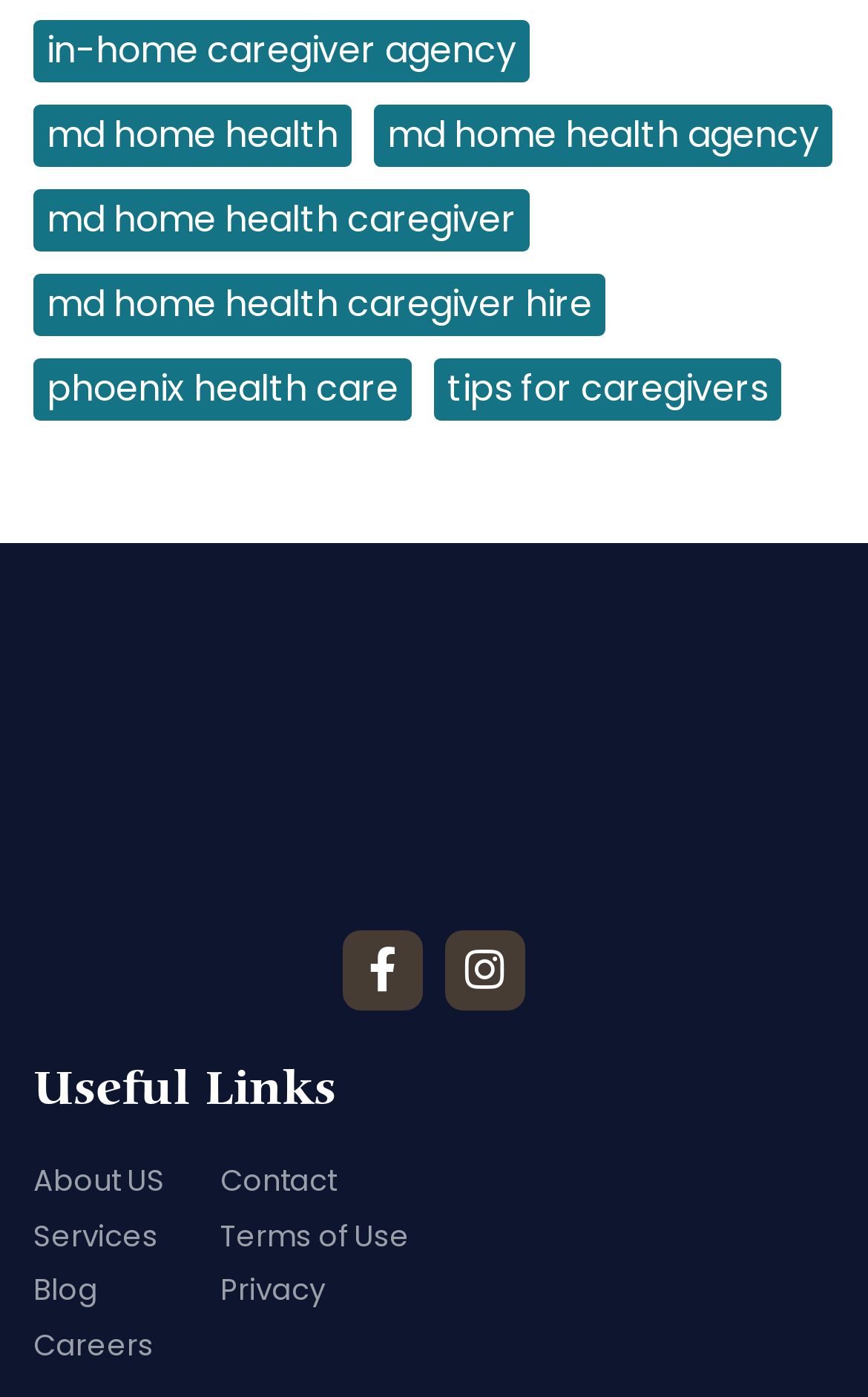Specify the bounding box coordinates (top-left x, top-left y, bottom-right x, bottom-right y) of the UI element in the screenshot that matches this description: Support Team

None